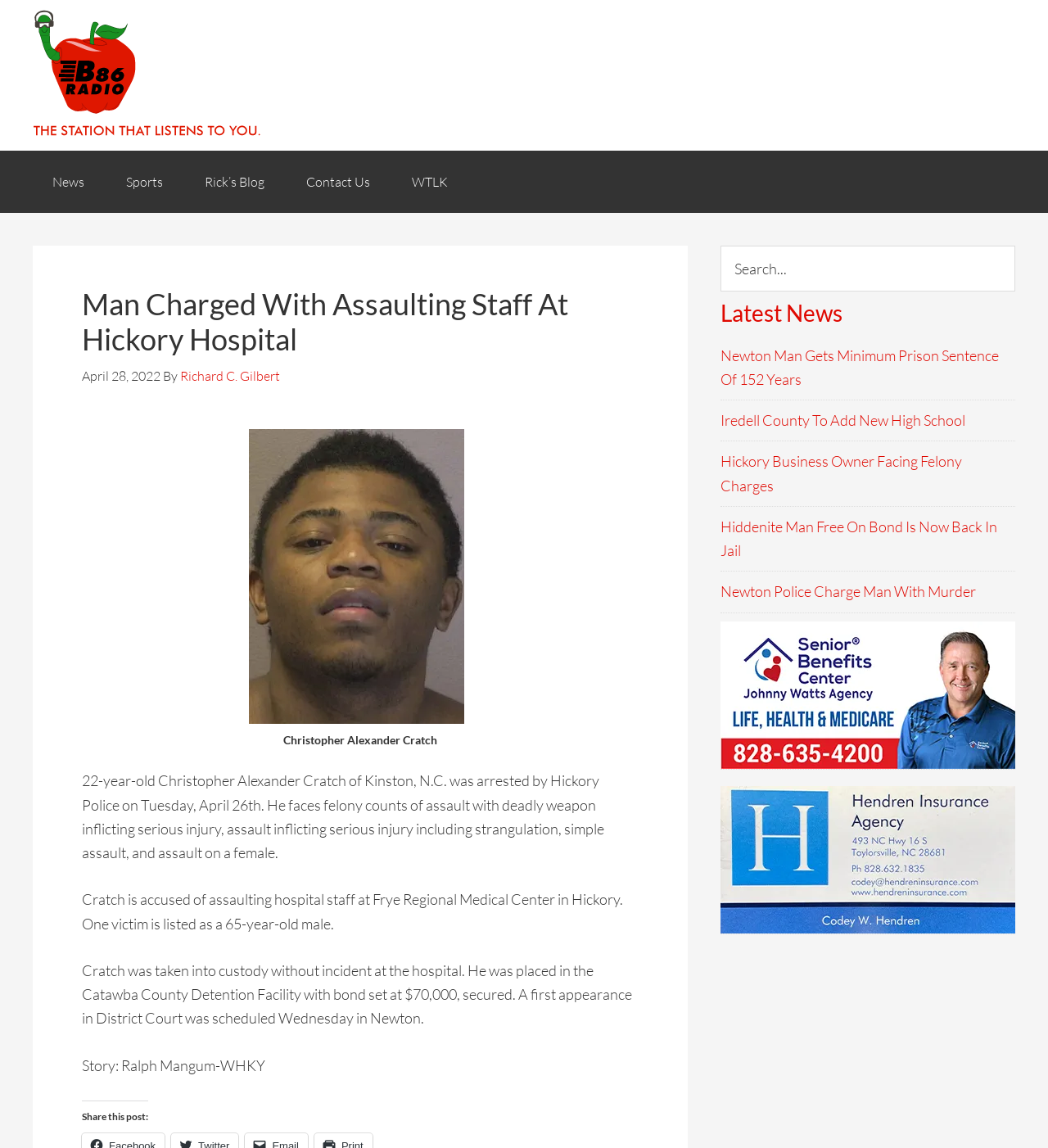Please specify the coordinates of the bounding box for the element that should be clicked to carry out this instruction: "Visit Rick’s Blog". The coordinates must be four float numbers between 0 and 1, formatted as [left, top, right, bottom].

[0.177, 0.131, 0.271, 0.185]